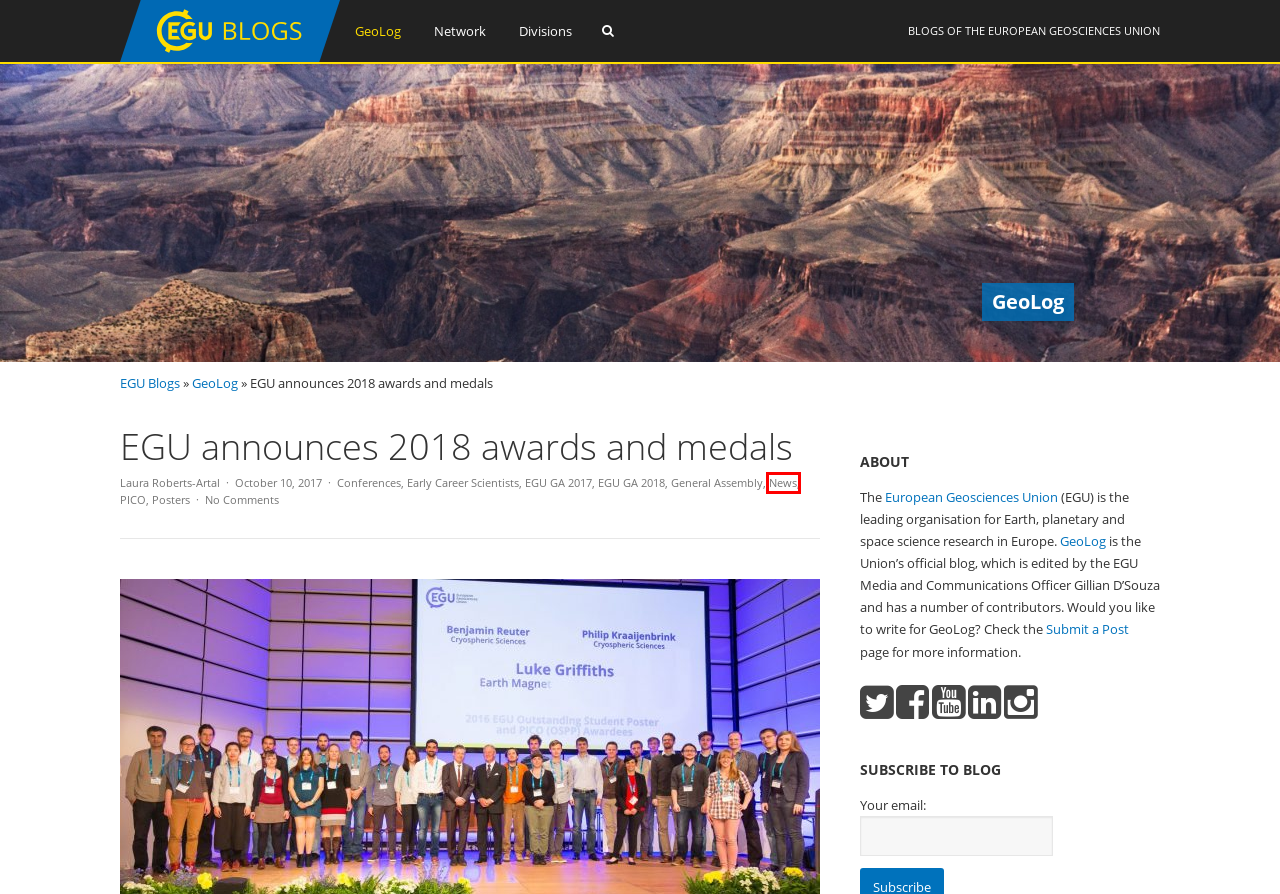Given a screenshot of a webpage with a red bounding box around a UI element, please identify the most appropriate webpage description that matches the new webpage after you click on the element. Here are the candidates:
A. European Geosciences Union
B. GeoLog |   GeoLog is our new blog
C. GeoLog | The official blog of the European Geosciences Union
D. GeoLog |   Early Career Scientists
E. GeoLog |   Networking Opportunities at the 2013 General Assembly
F. GeoLog |   About
G. GeoLog |   News
H. GeoLog |   EGU GA 2017

G